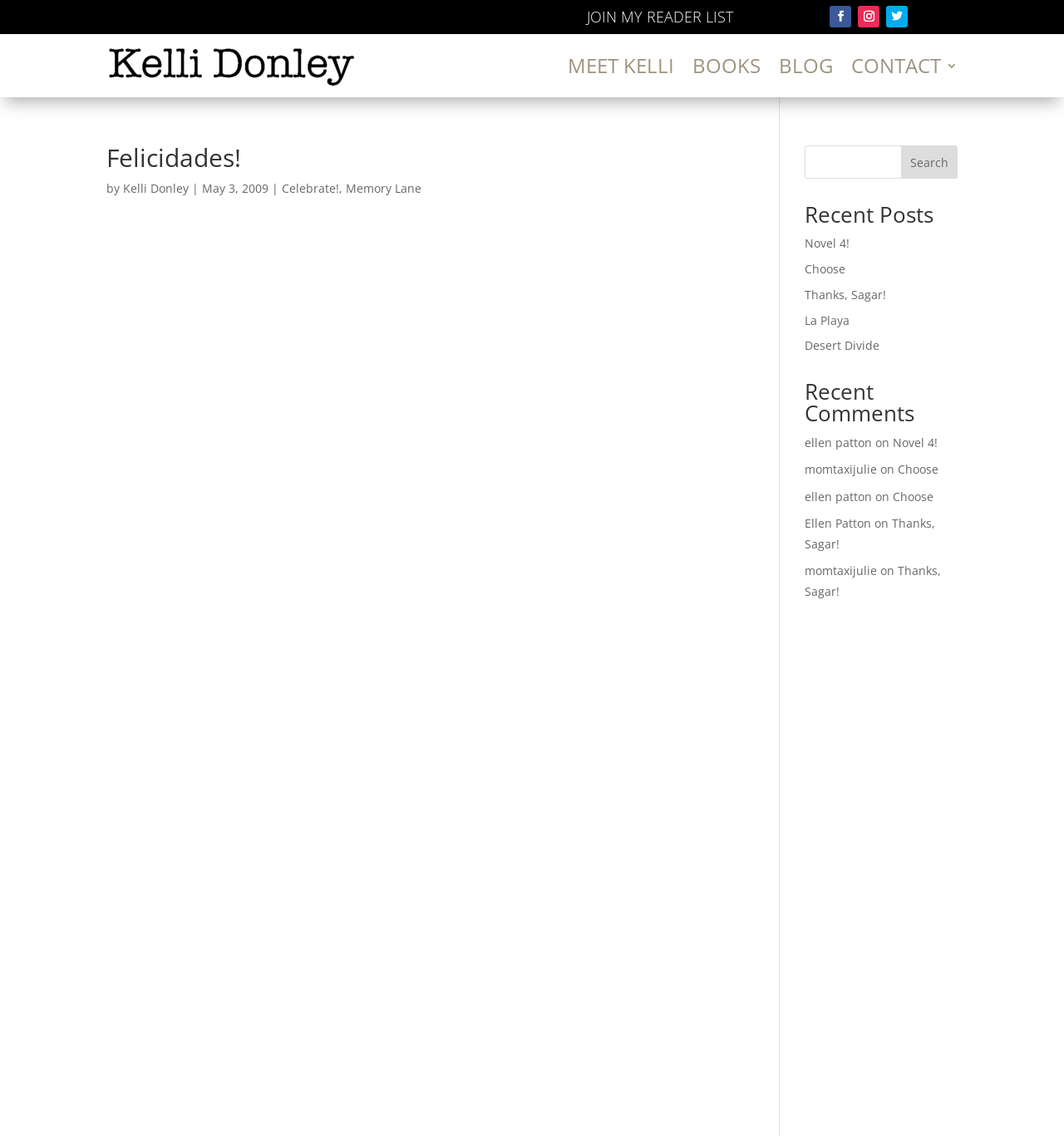From the webpage screenshot, predict the bounding box of the UI element that matches this description: "Novel 4!".

[0.839, 0.383, 0.881, 0.397]